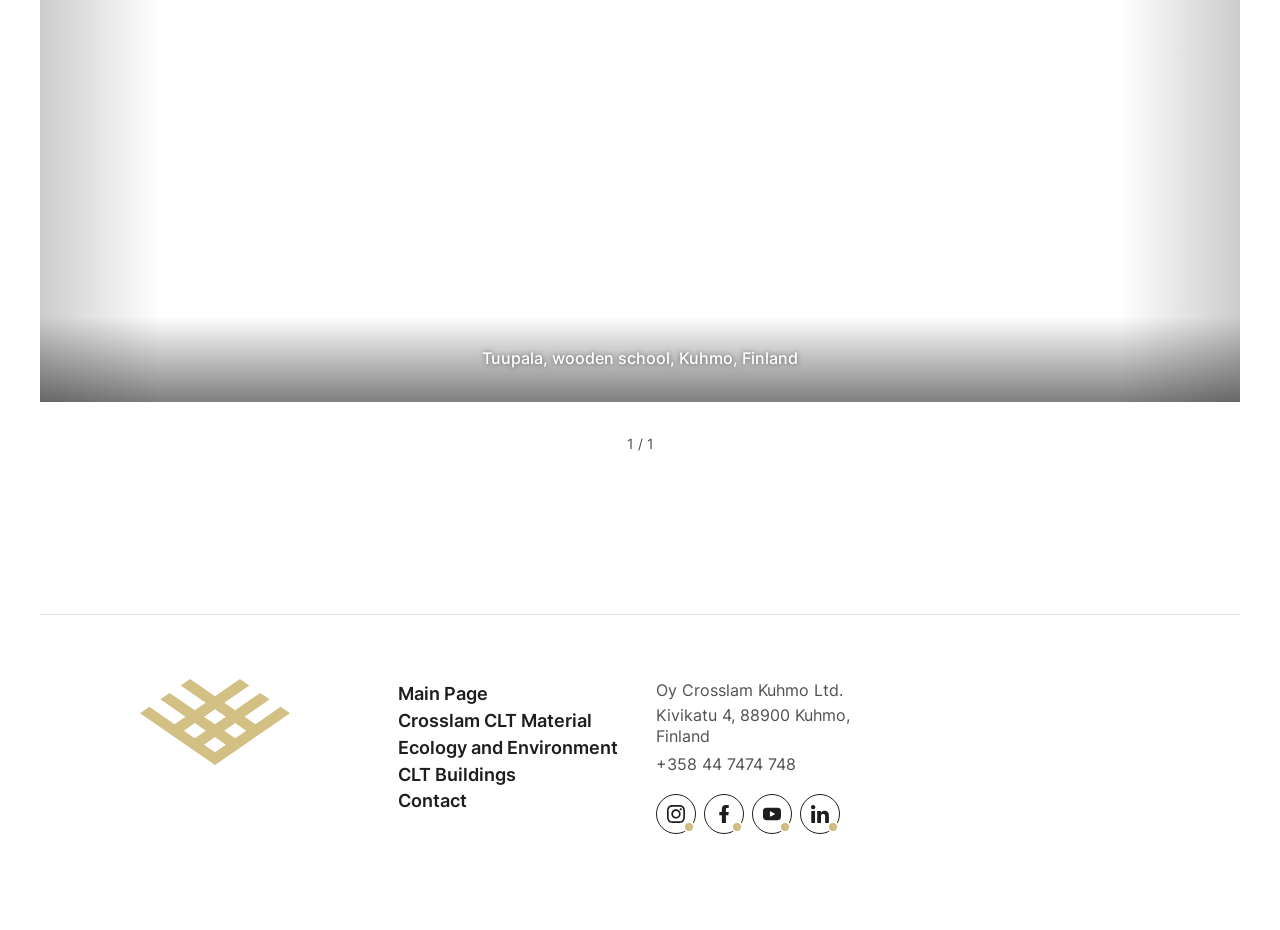Pinpoint the bounding box coordinates of the element to be clicked to execute the instruction: "explore CLT Buildings".

[0.311, 0.821, 0.403, 0.844]